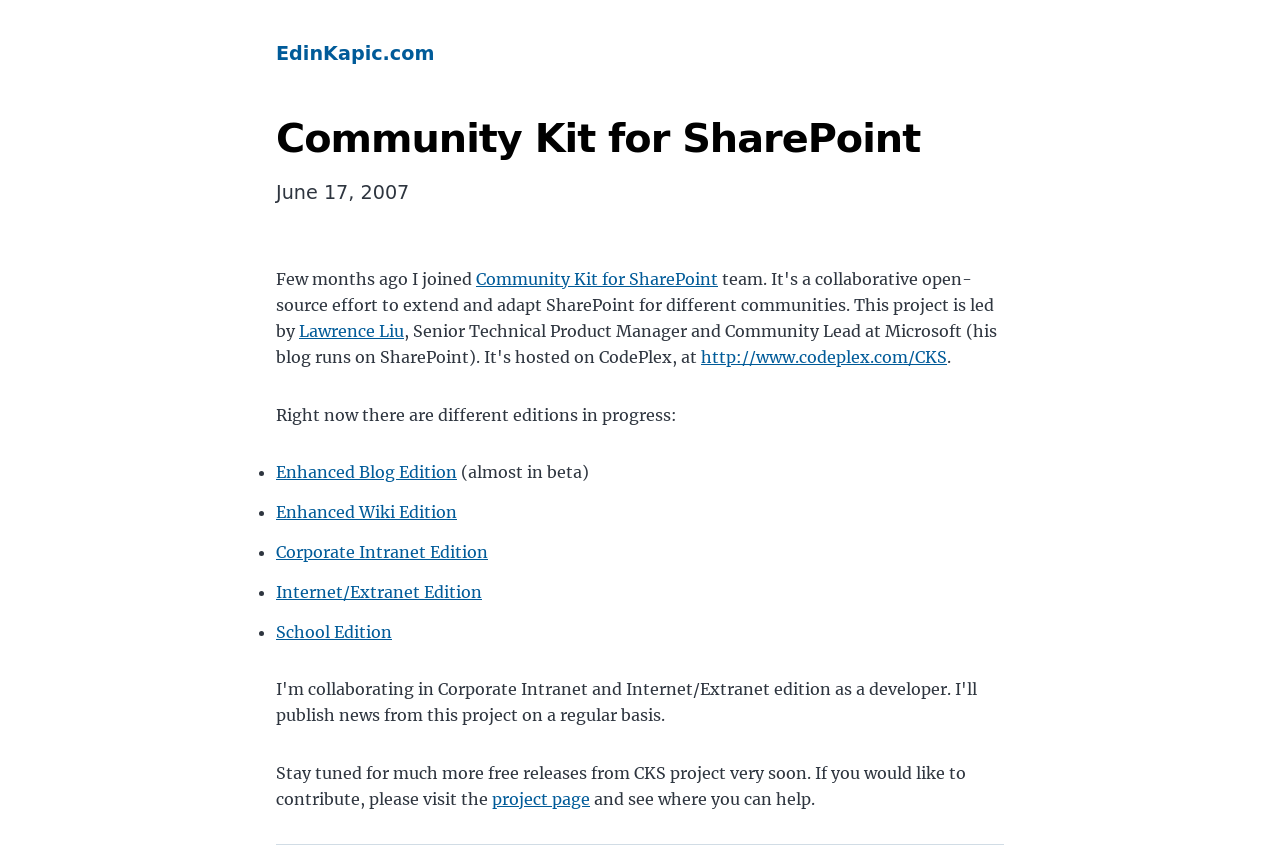Provide a one-word or one-phrase answer to the question:
How many editions are in progress?

5